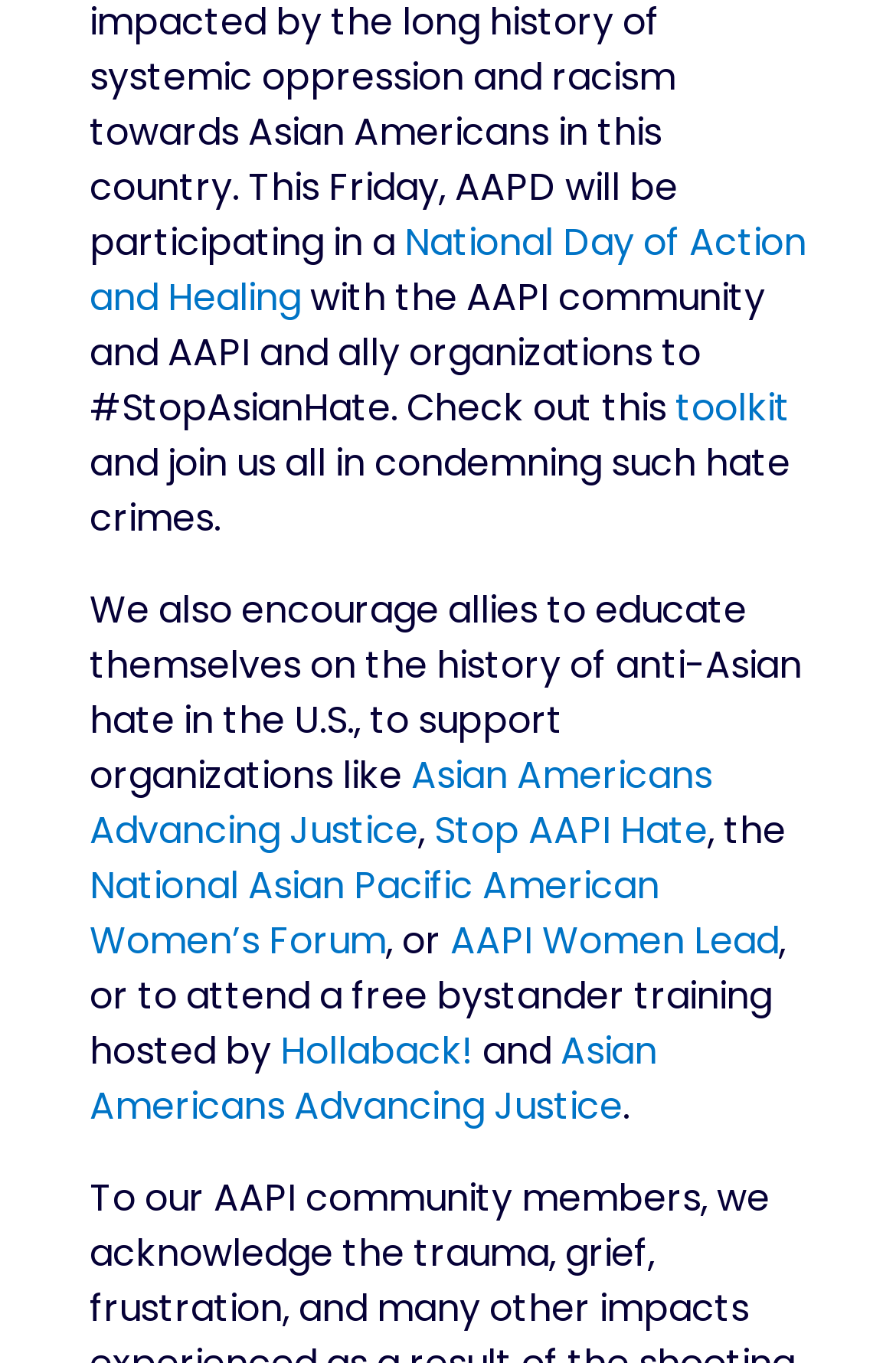Locate the bounding box coordinates of the clickable region to complete the following instruction: "Explore the toolkit."

[0.754, 0.28, 0.882, 0.319]